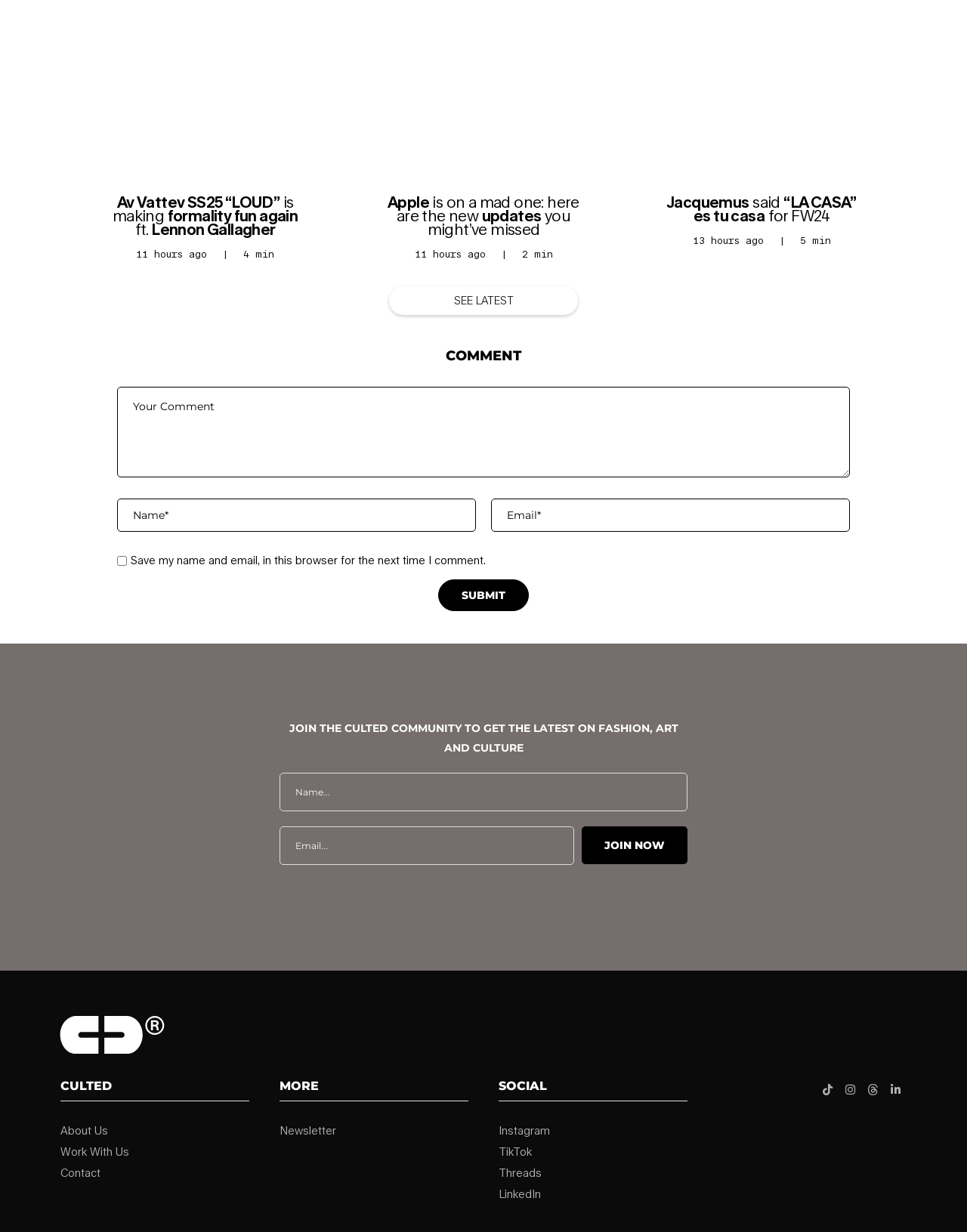Please identify the bounding box coordinates of the clickable region that I should interact with to perform the following instruction: "Check the latest updates". The coordinates should be expressed as four float numbers between 0 and 1, i.e., [left, top, right, bottom].

[0.402, 0.232, 0.598, 0.256]